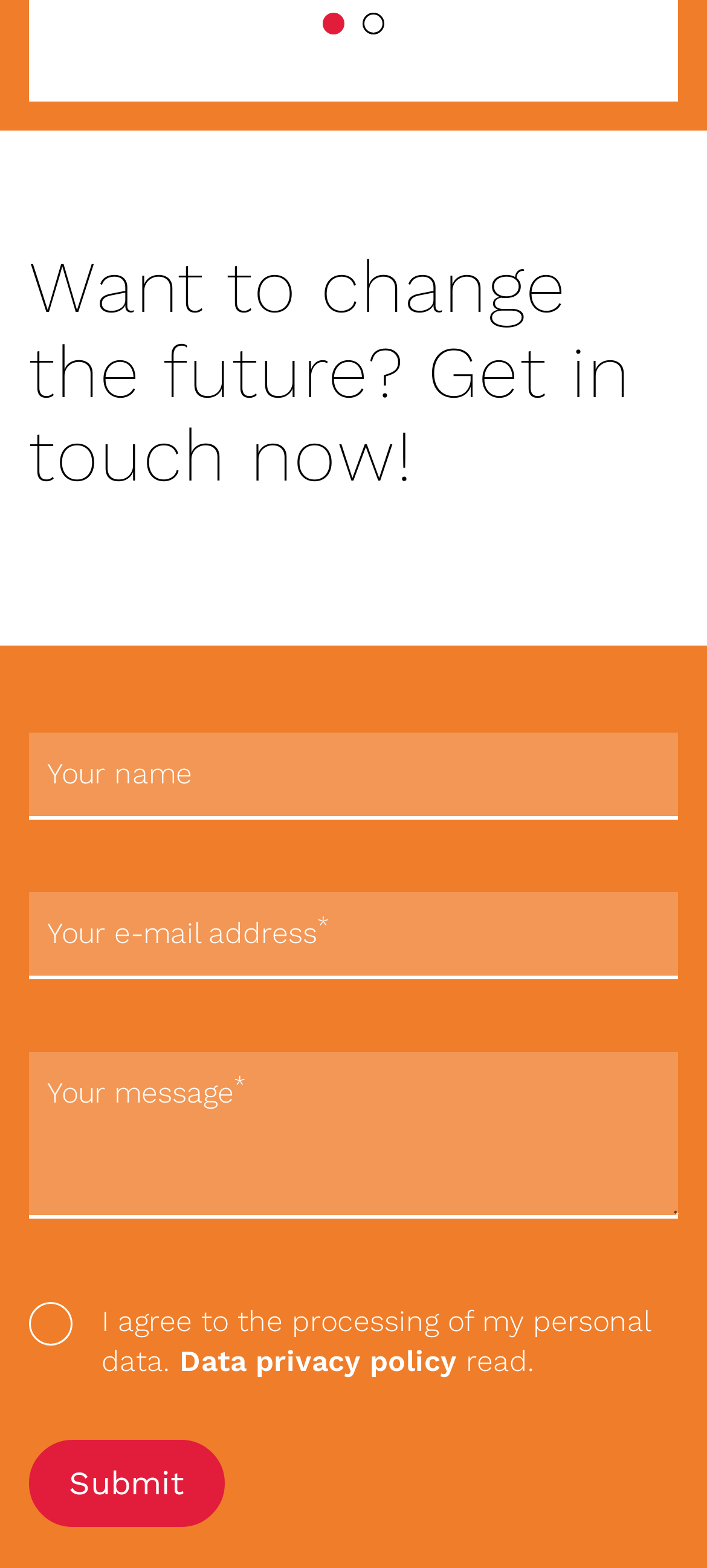Find the bounding box coordinates of the area that needs to be clicked in order to achieve the following instruction: "View slide 1". The coordinates should be specified as four float numbers between 0 and 1, i.e., [left, top, right, bottom].

[0.456, 0.008, 0.487, 0.022]